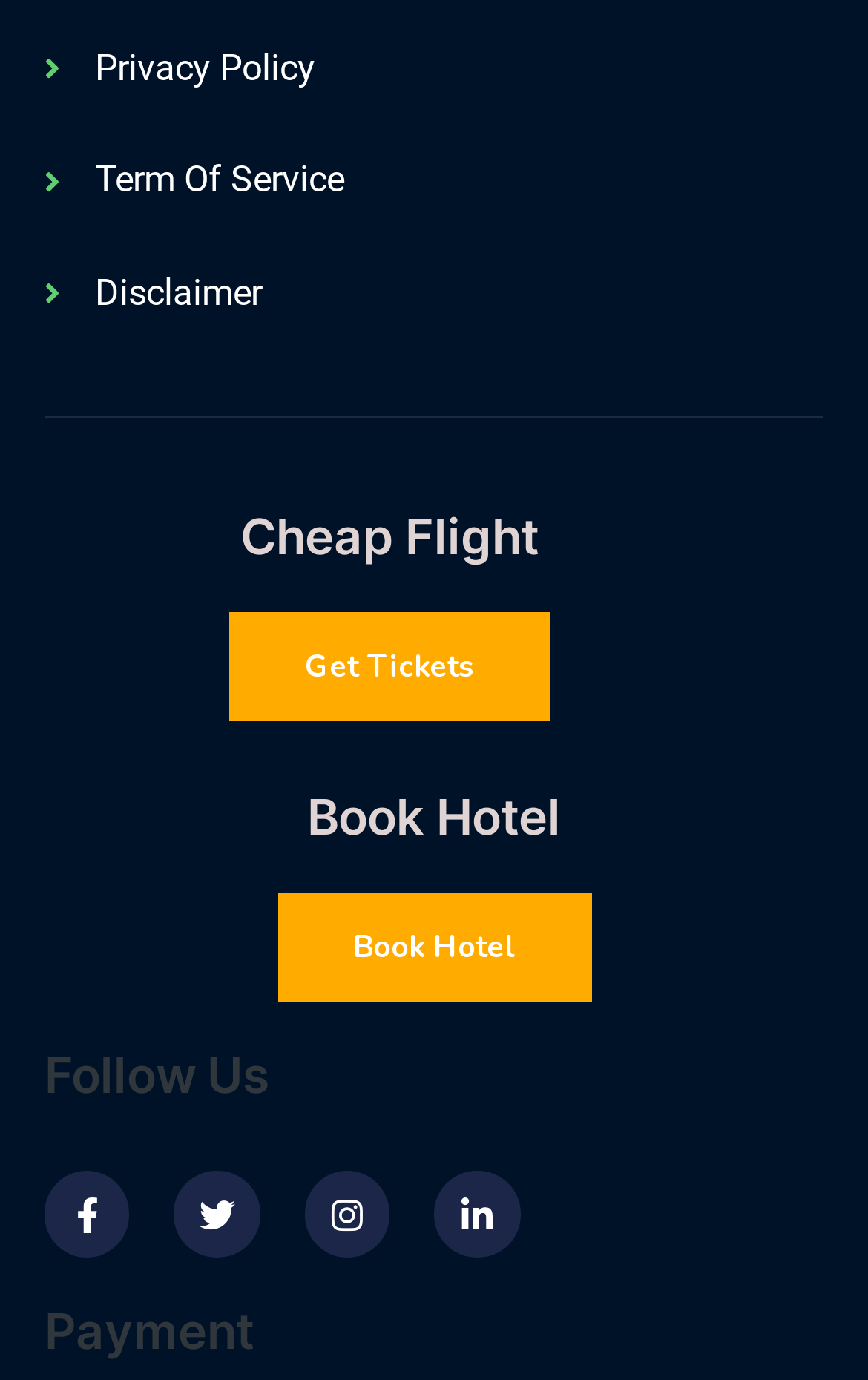How many links are there in the footer?
Please provide a detailed and thorough answer to the question.

I counted the number of links in the footer section of the webpage and found three links: 'Privacy Policy', 'Term Of Service', and 'Disclaimer'.